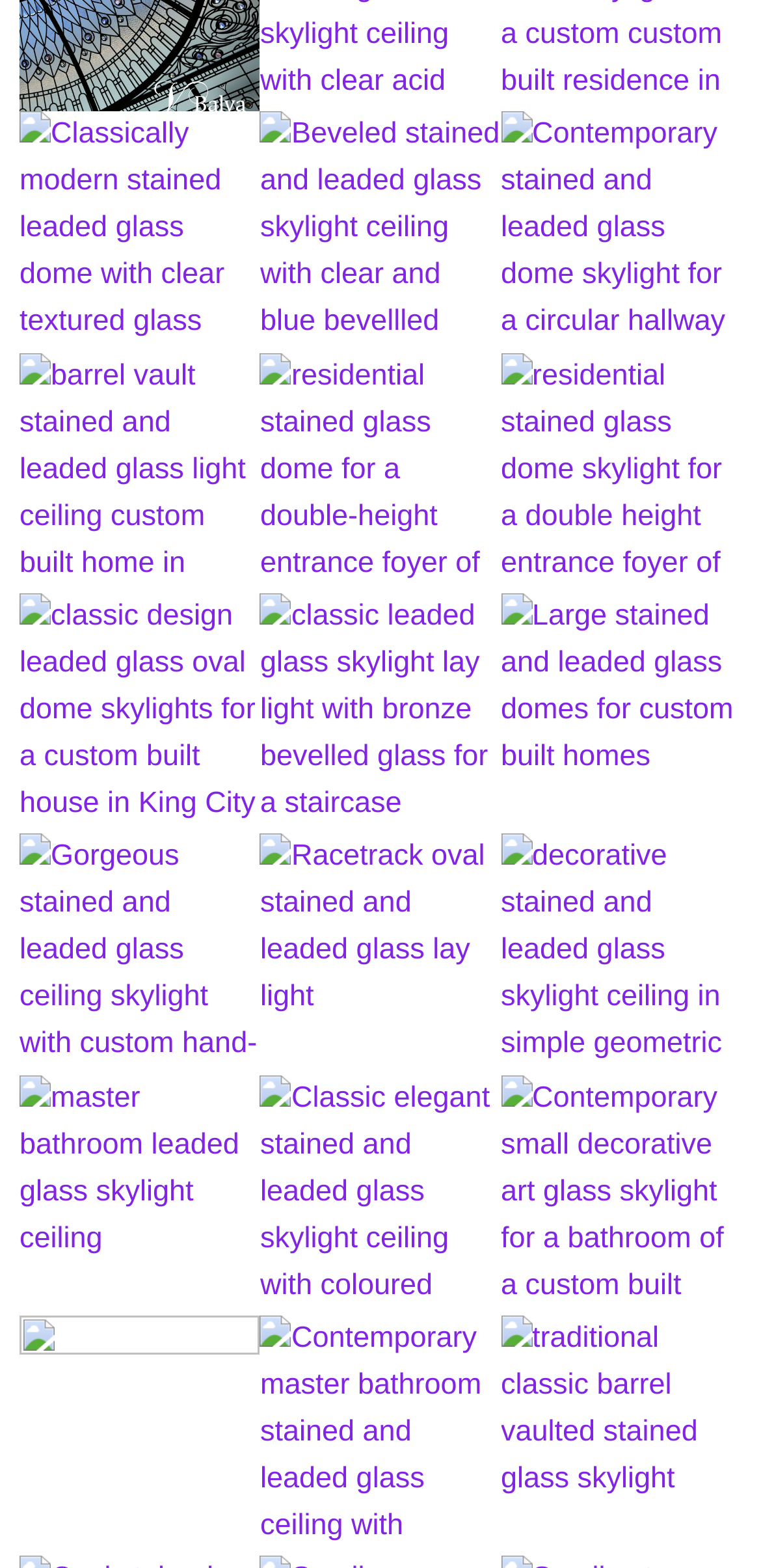Predict the bounding box coordinates of the UI element that matches this description: "Large leaded glass skylight Amadeo". The coordinates should be in the format [left, top, right, bottom] with each value between 0 and 1.

[0.342, 0.685, 0.658, 0.839]